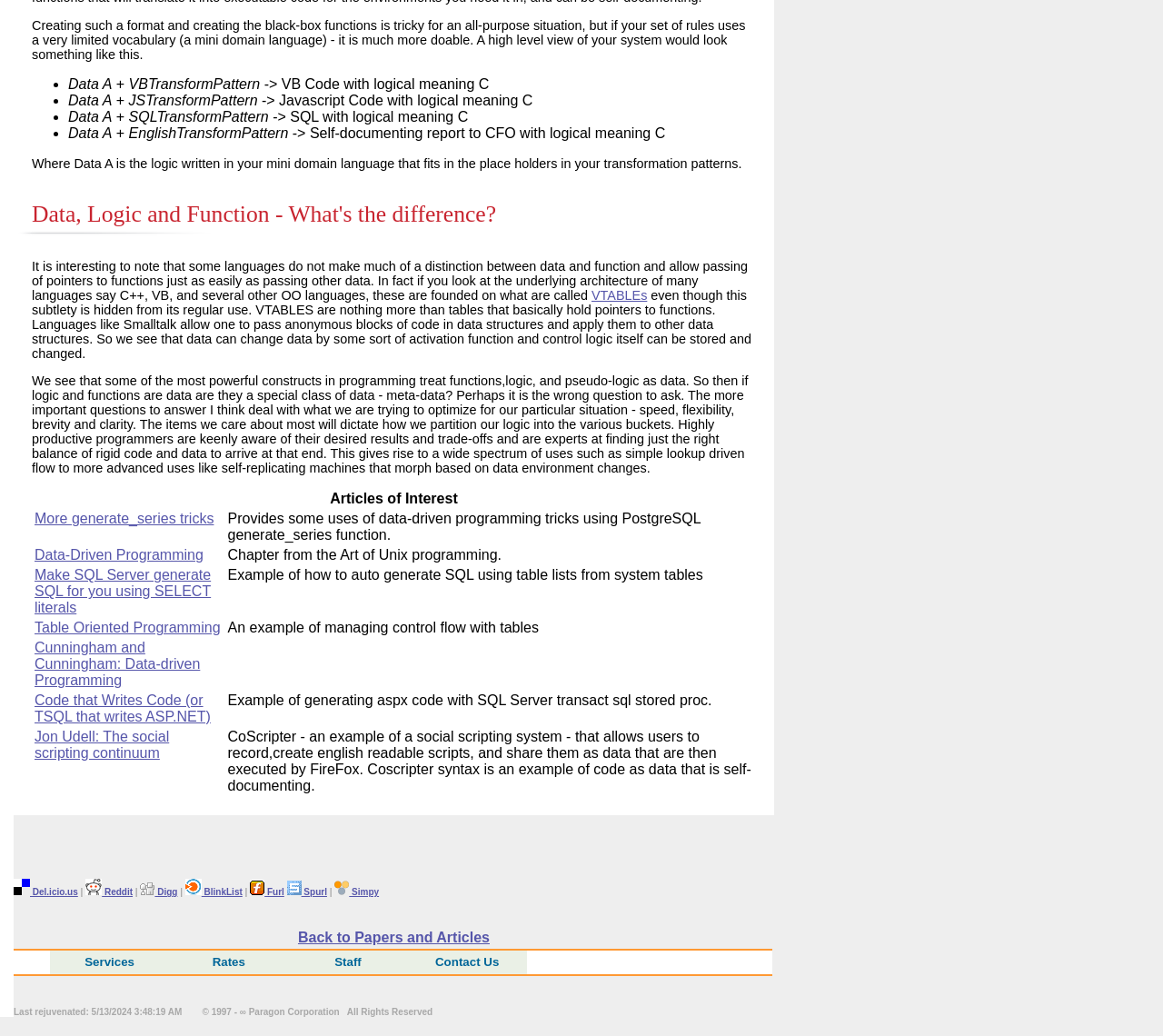Please identify the bounding box coordinates of the element I need to click to follow this instruction: "Read the article 'More generate_series tricks'".

[0.03, 0.493, 0.184, 0.508]